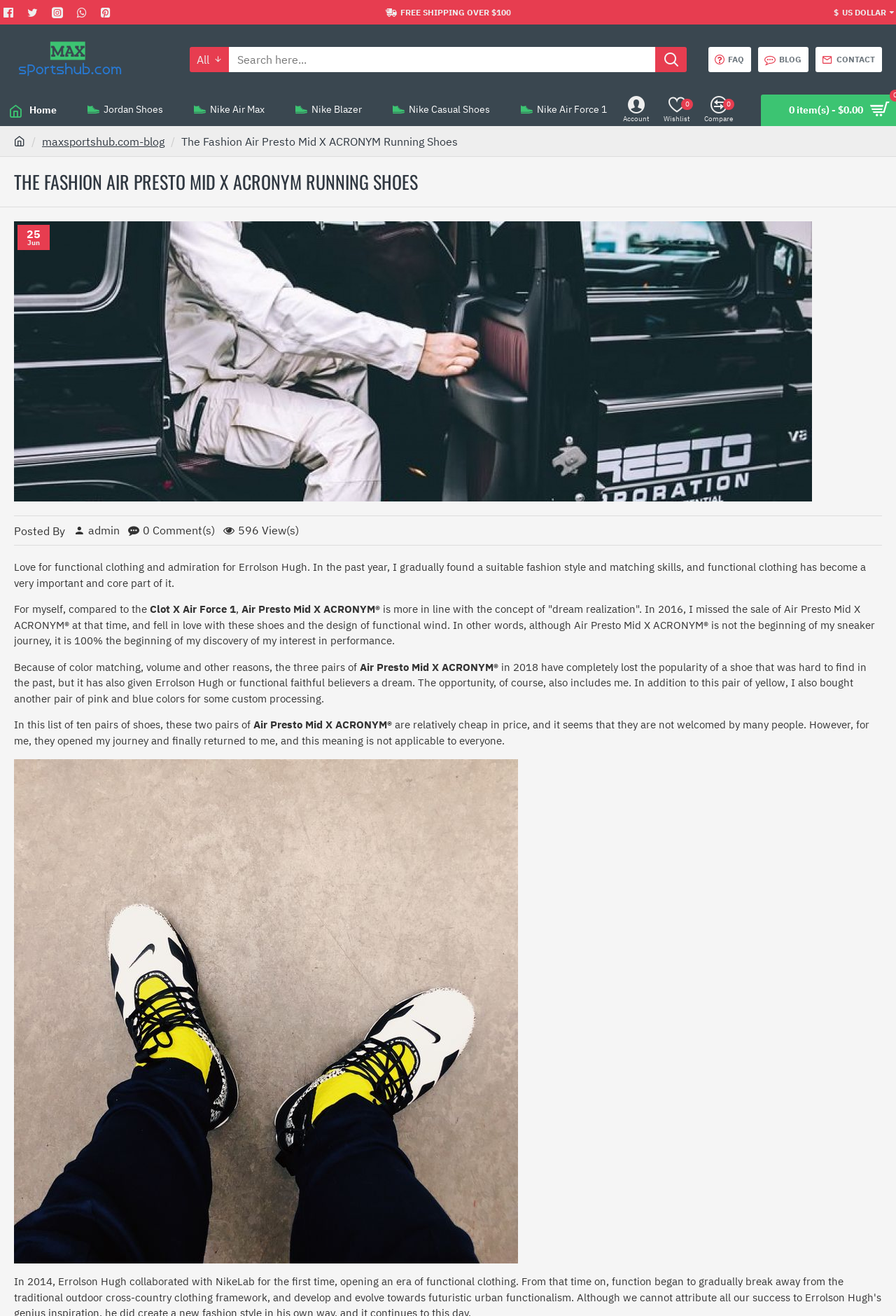Find the bounding box coordinates of the element I should click to carry out the following instruction: "Click on the FAQ link".

[0.791, 0.036, 0.838, 0.055]